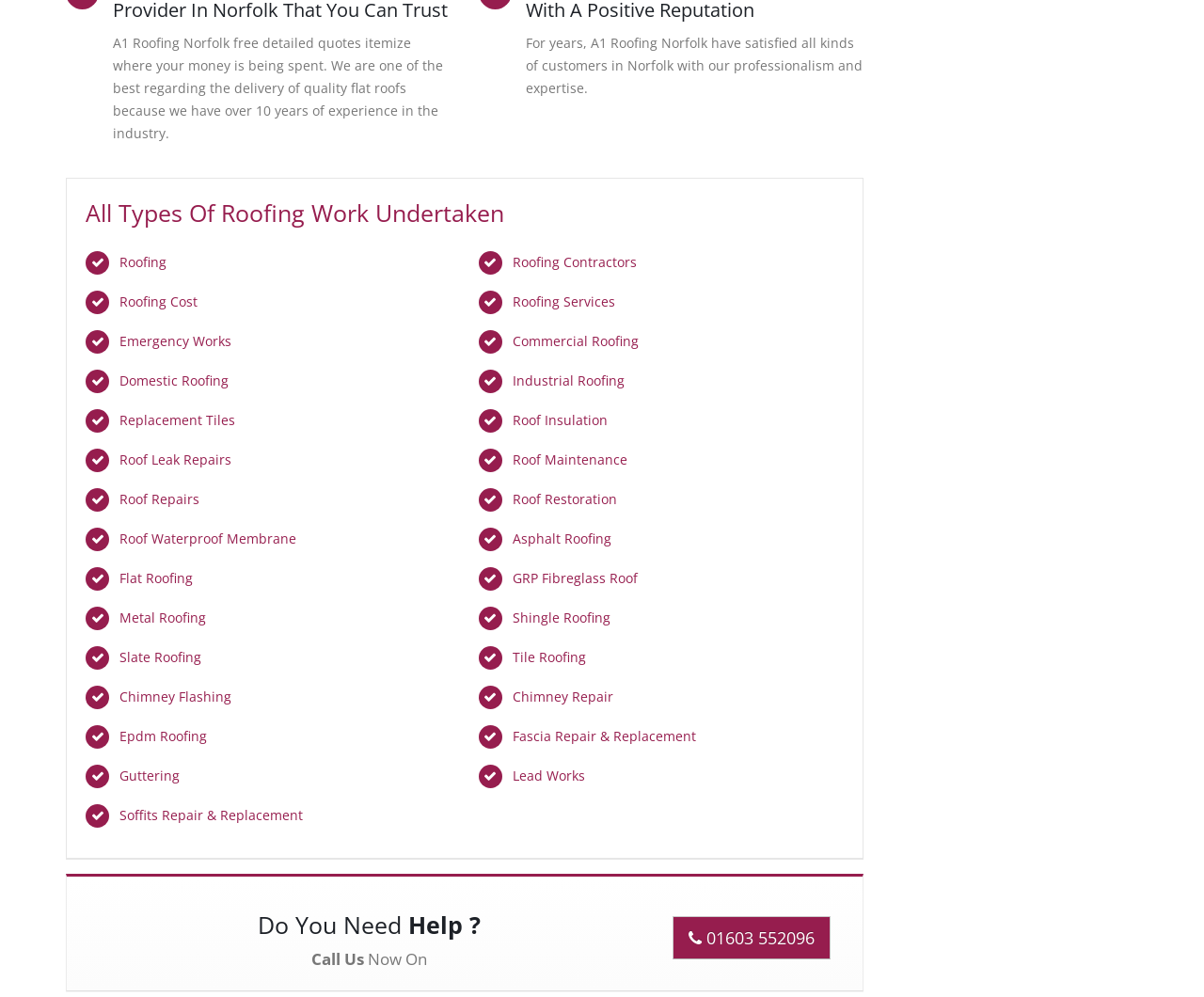What types of roofing work are undertaken by A1 Roofing Norfolk?
Look at the image and construct a detailed response to the question.

According to the heading element with ID 162, A1 Roofing Norfolk undertakes all types of roofing work, which is further supported by the various links on the webpage that provide more specific information about their services.